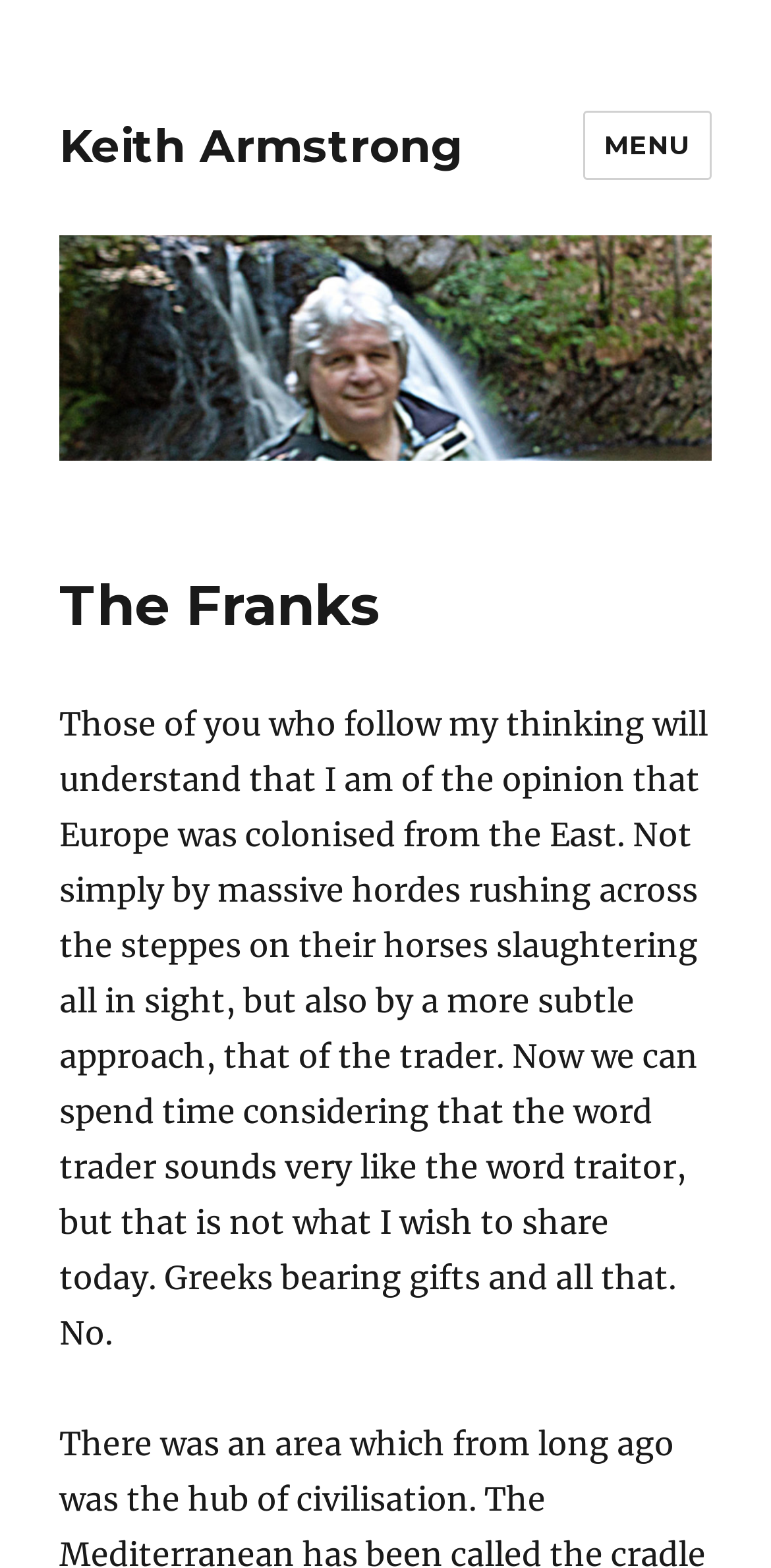Please provide a one-word or short phrase answer to the question:
What is the name of the author?

Keith Armstrong